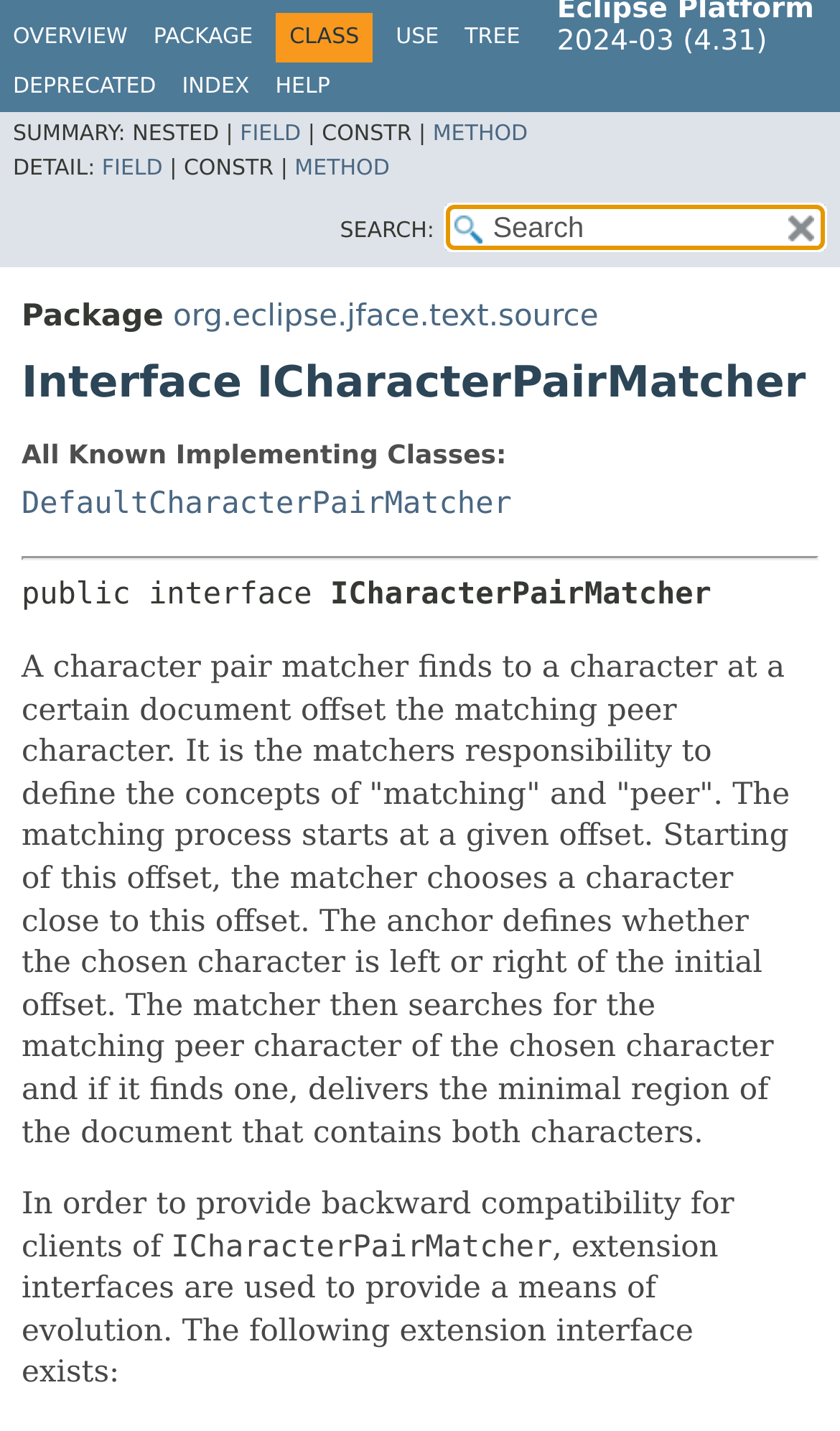What is the purpose of the search box?
Please provide a single word or phrase based on the screenshot.

Search